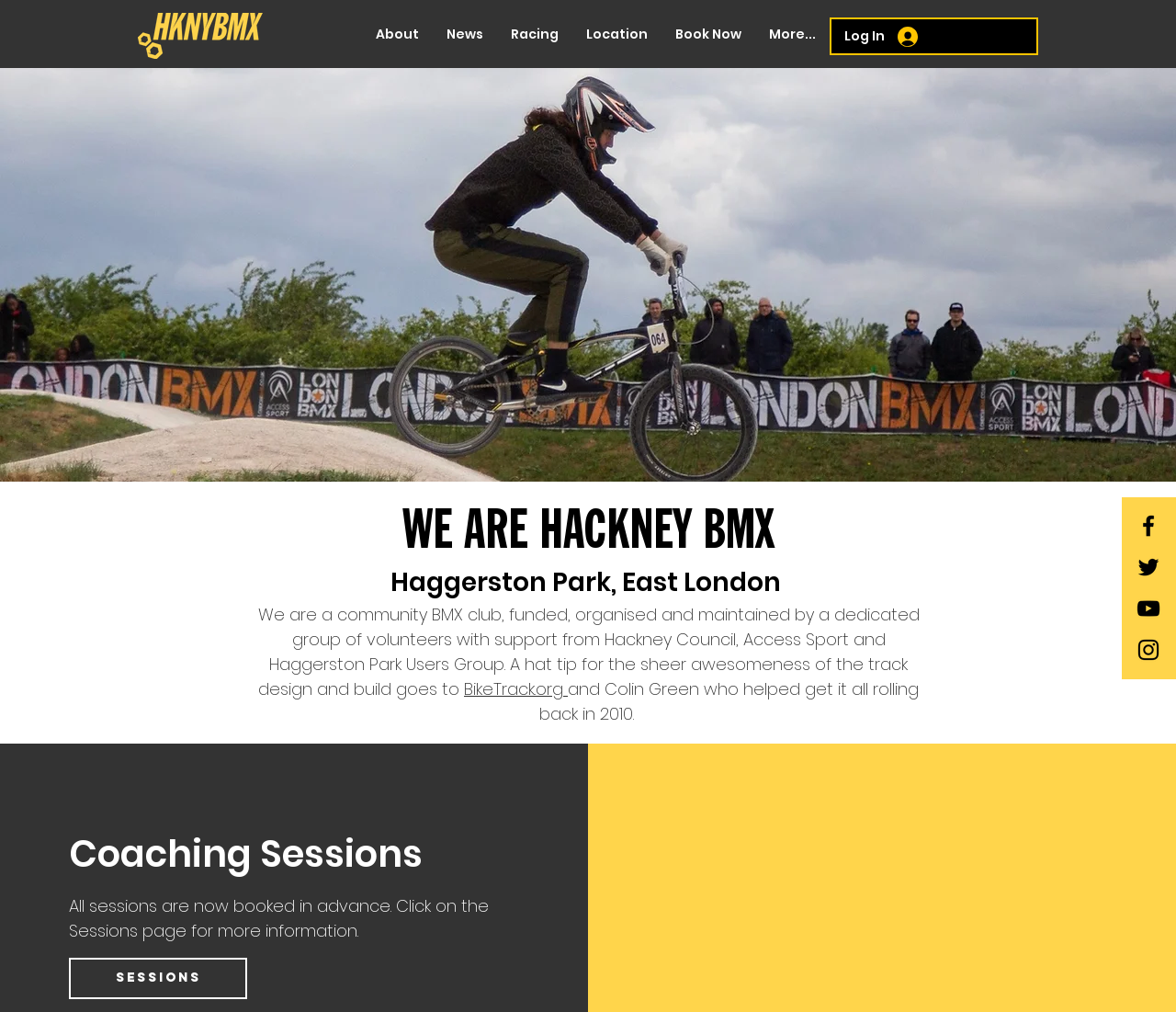Identify the bounding box coordinates for the region to click in order to carry out this instruction: "Click the 'Book Now' link". Provide the coordinates using four float numbers between 0 and 1, formatted as [left, top, right, bottom].

[0.562, 0.014, 0.642, 0.054]